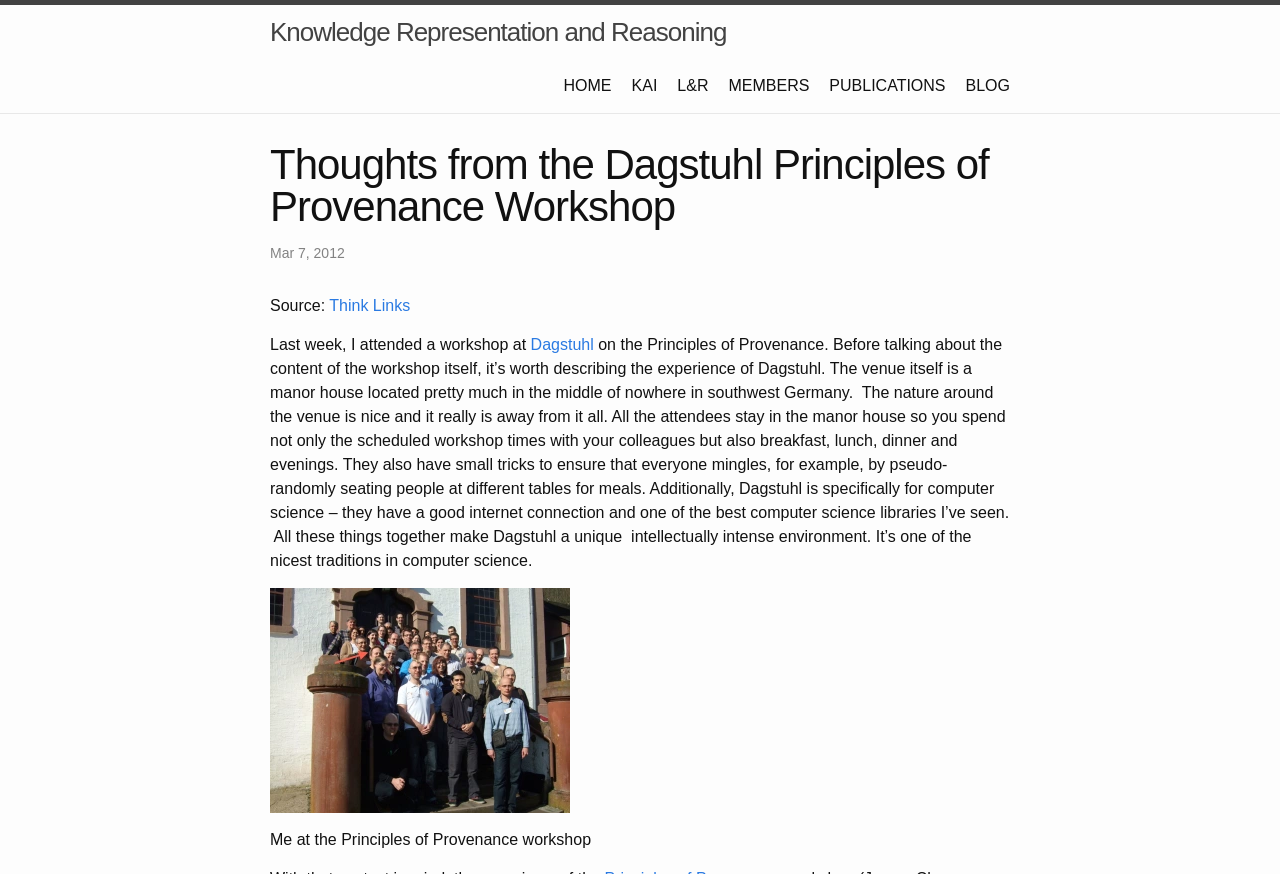Please identify the bounding box coordinates of the area that needs to be clicked to fulfill the following instruction: "visit HOME page."

[0.44, 0.088, 0.478, 0.108]